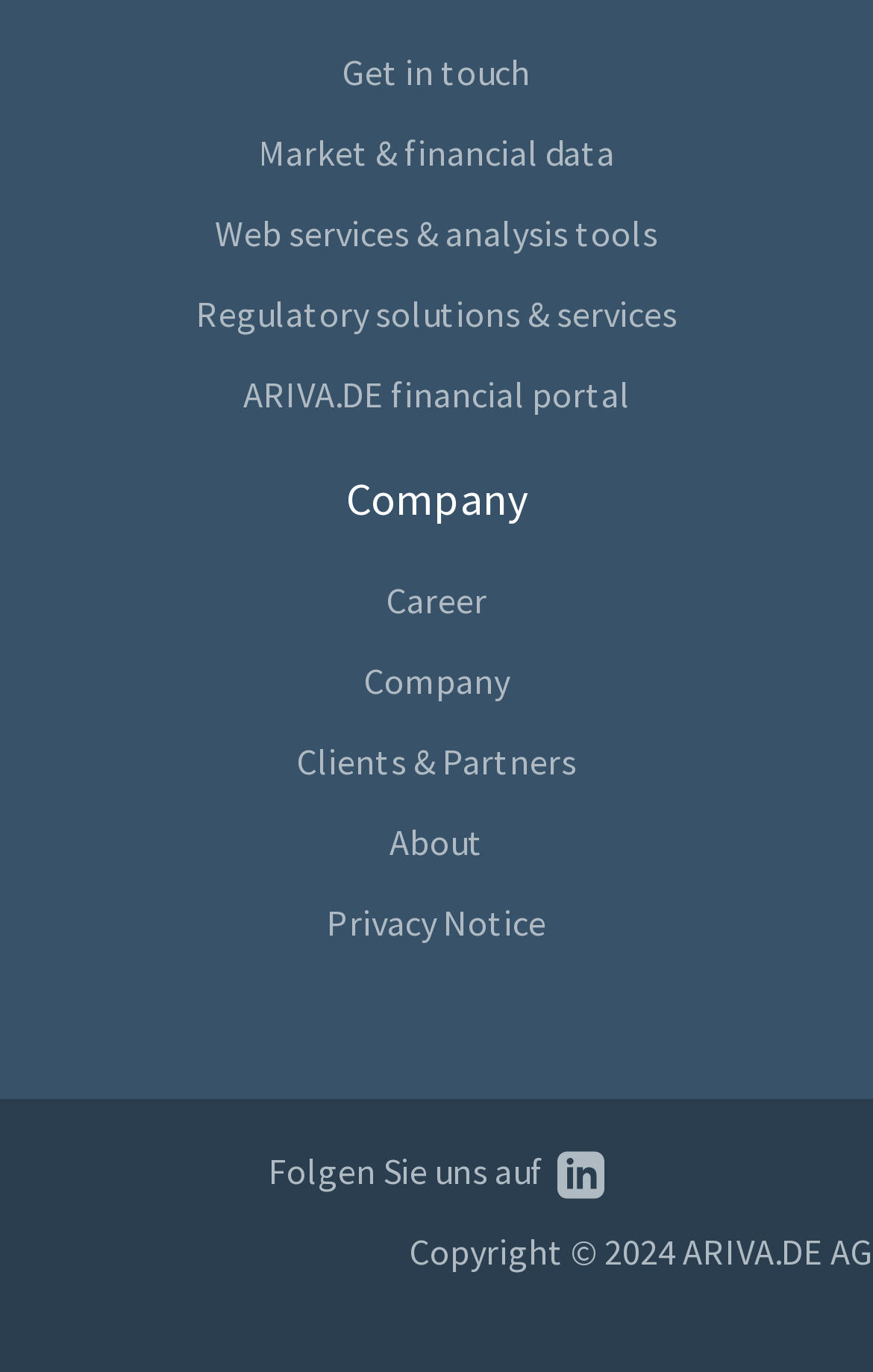Find the bounding box coordinates of the area to click in order to follow the instruction: "Log in to the website".

None